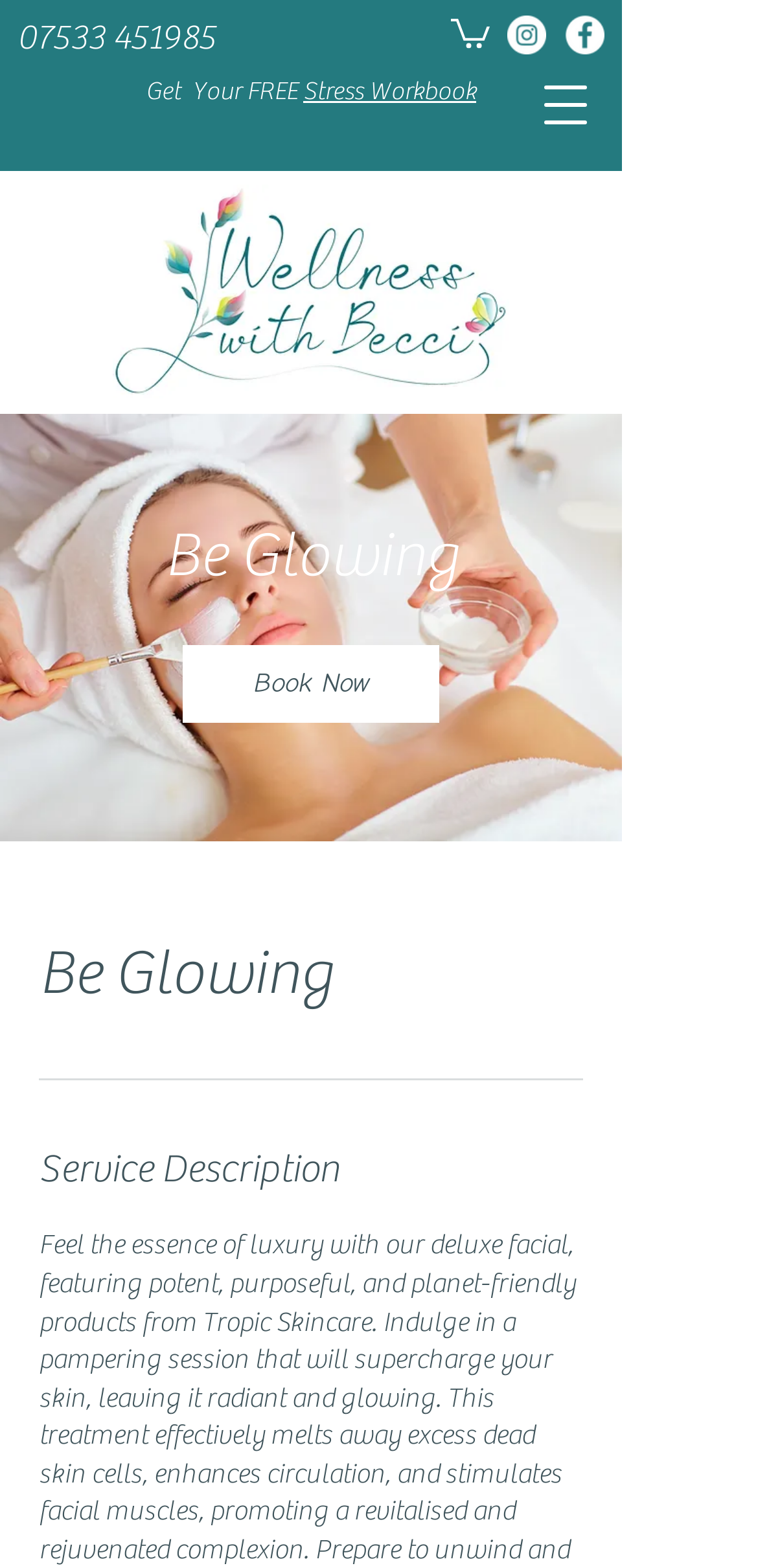Give a succinct answer to this question in a single word or phrase: 
What is the name of the logo image?

WWB Logo.jpg